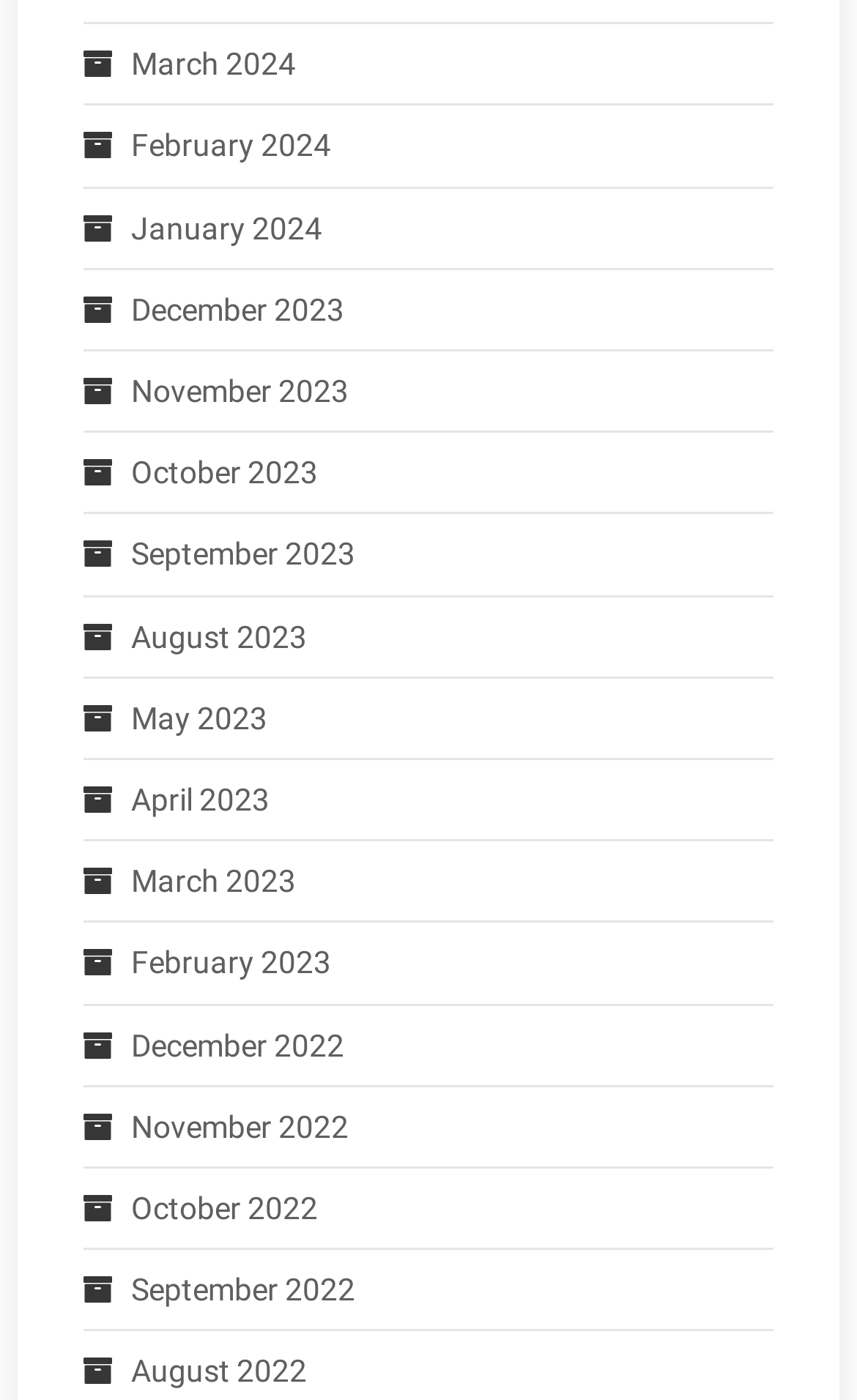Are the months listed in chronological order?
Based on the visual details in the image, please answer the question thoroughly.

I checked the links on the webpage and found that they are listed in descending order, with the most recent month (March 2024) at the top and the earliest month (August 2022) at the bottom, which suggests that they are listed in chronological order.